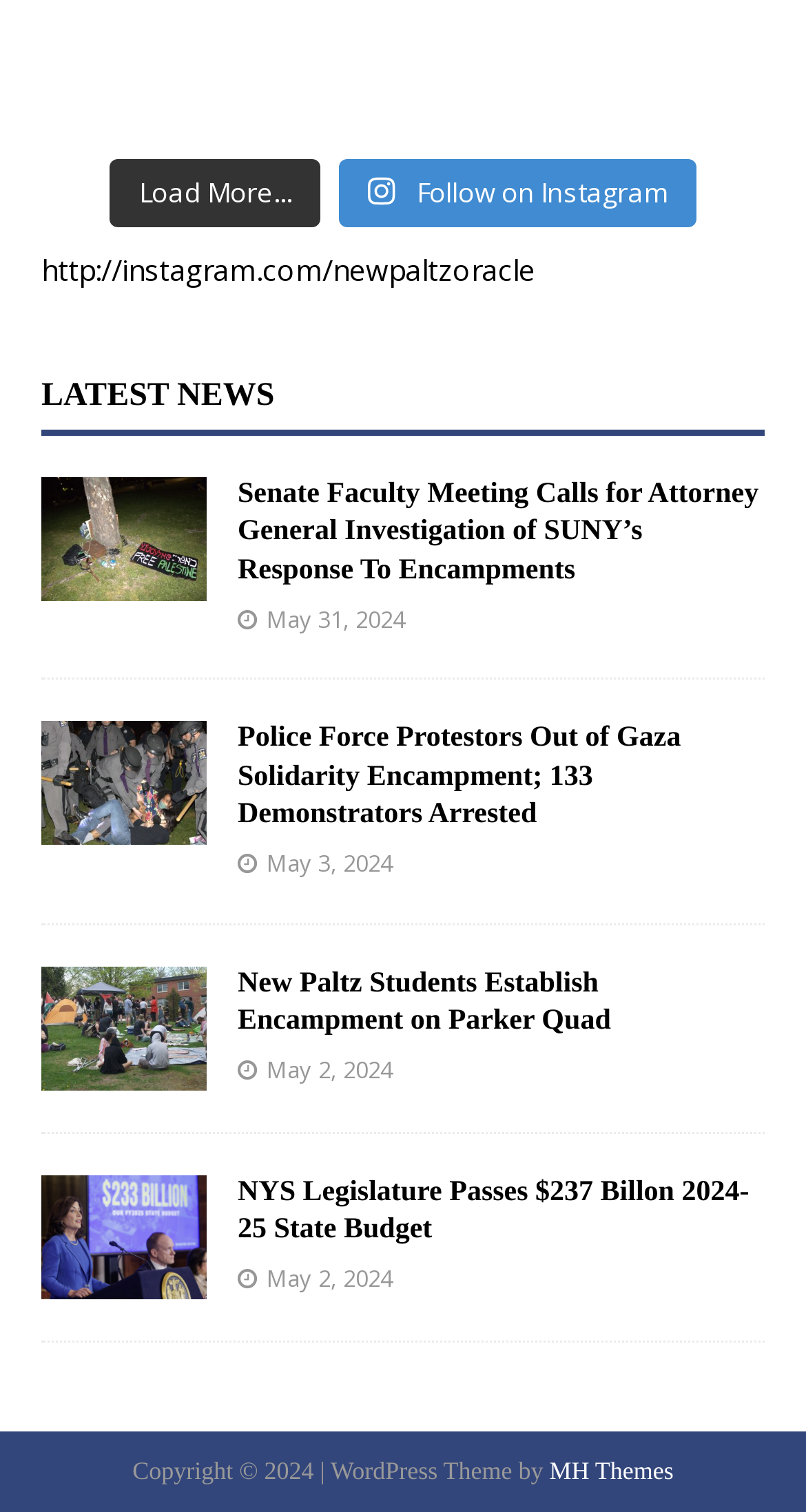Bounding box coordinates must be specified in the format (top-left x, top-left y, bottom-right x, bottom-right y). All values should be floating point numbers between 0 and 1. What are the bounding box coordinates of the UI element described as: 58

None